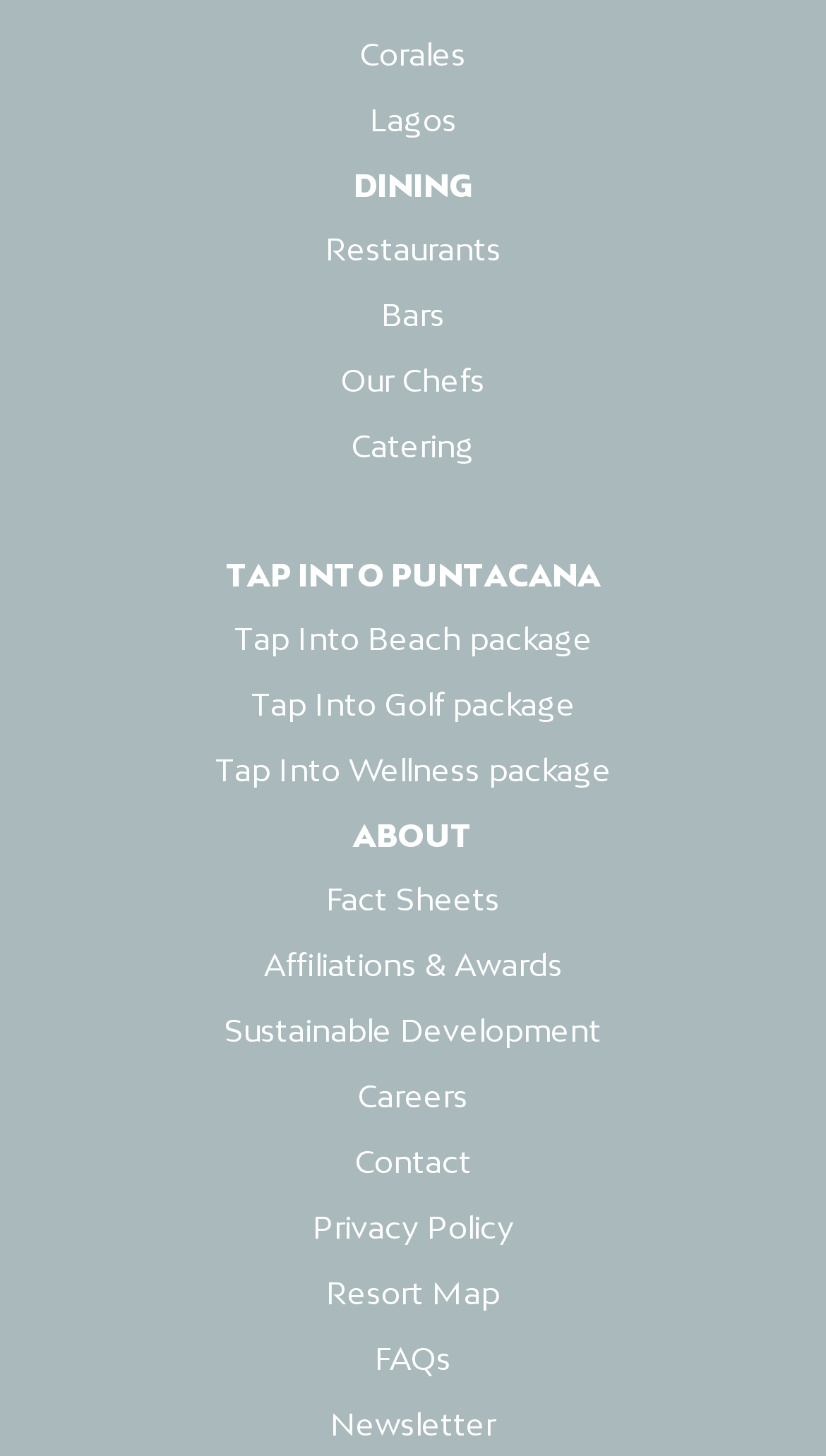Using the webpage screenshot and the element description Affiliations & Awards, determine the bounding box coordinates. Specify the coordinates in the format (top-left x, top-left y, bottom-right x, bottom-right y) with values ranging from 0 to 1.

[0.319, 0.649, 0.681, 0.674]